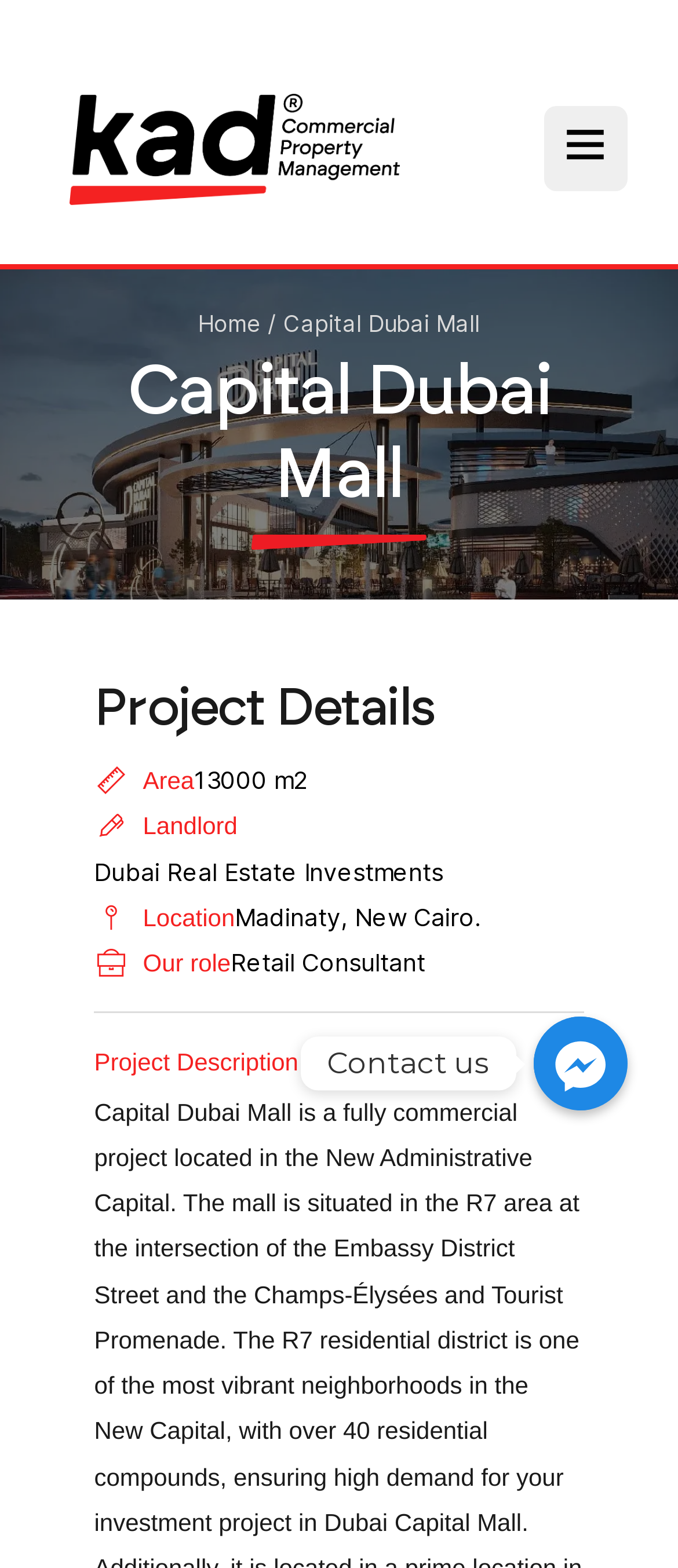Determine the bounding box coordinates for the UI element with the following description: "Home". The coordinates should be four float numbers between 0 and 1, represented as [left, top, right, bottom].

[0.292, 0.197, 0.385, 0.215]